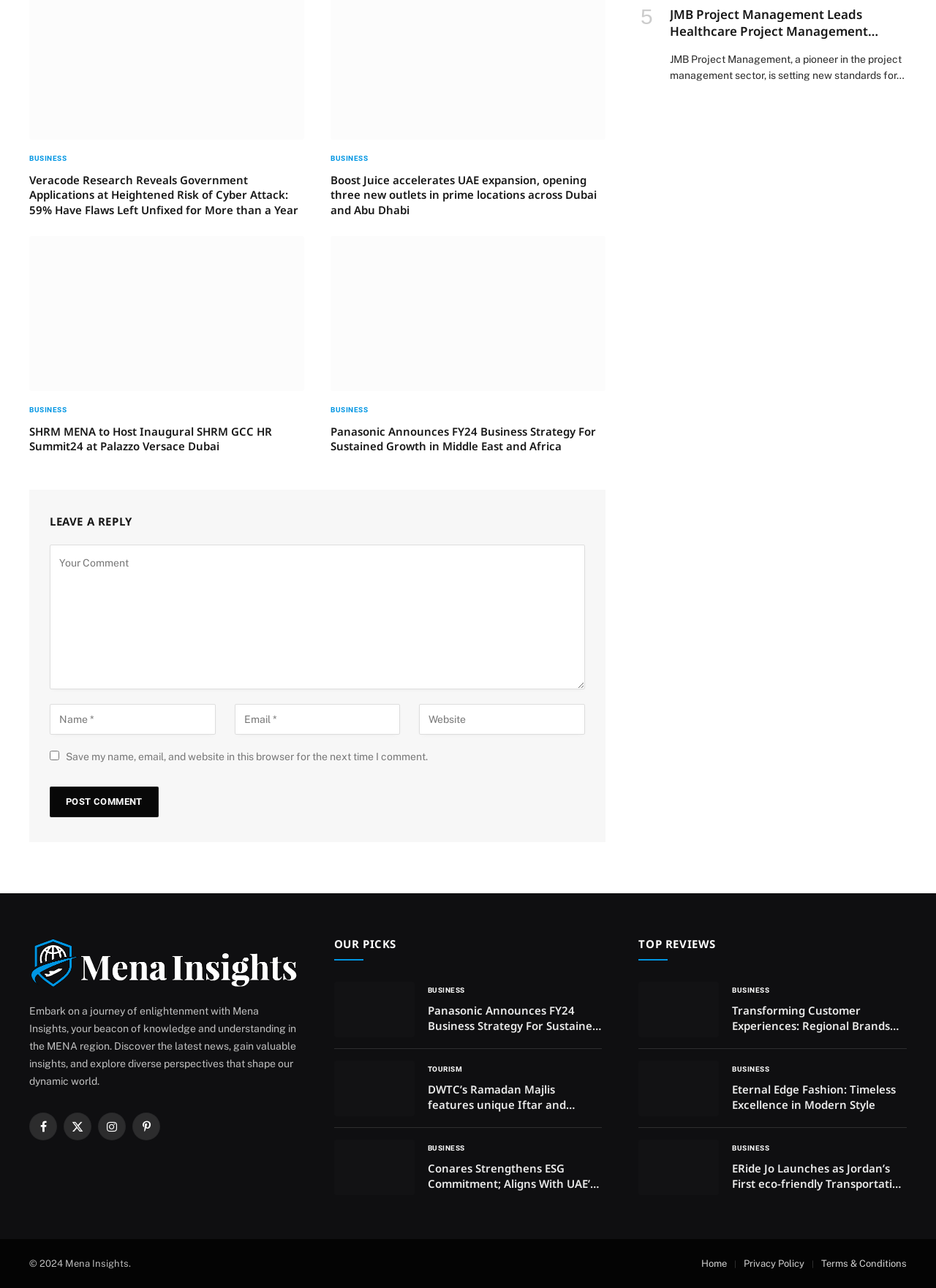Identify the bounding box of the HTML element described as: "Order".

None